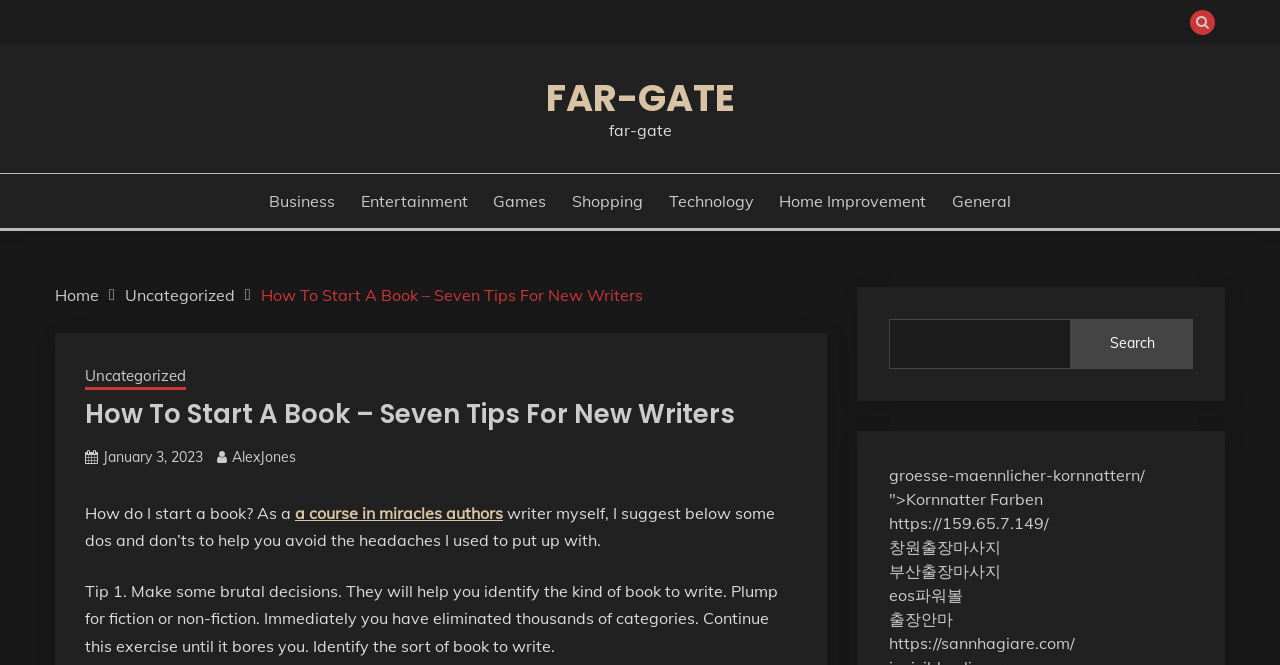Please provide the bounding box coordinates for the UI element as described: "a course in miracles authors". The coordinates must be four floats between 0 and 1, represented as [left, top, right, bottom].

[0.23, 0.756, 0.393, 0.786]